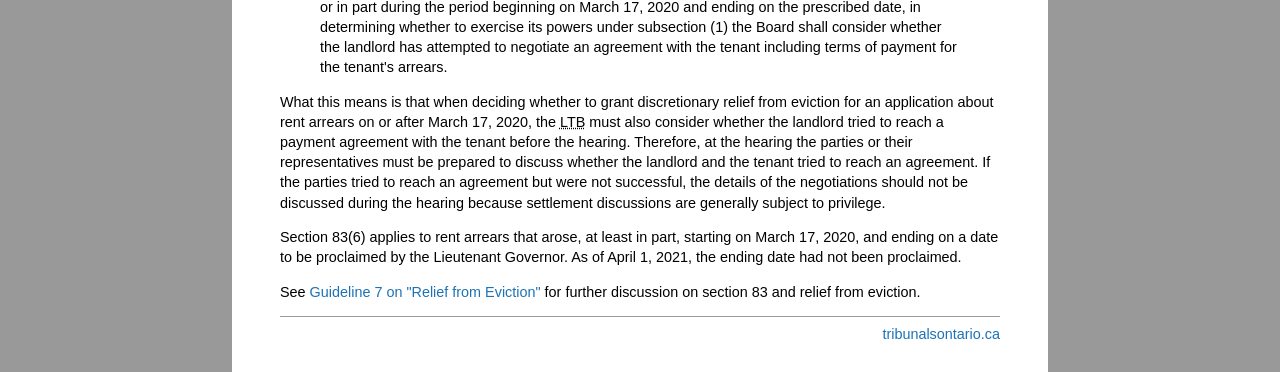What is the URL mentioned at the bottom of the page?
Answer the question with a single word or phrase derived from the image.

tribunalsontario.ca